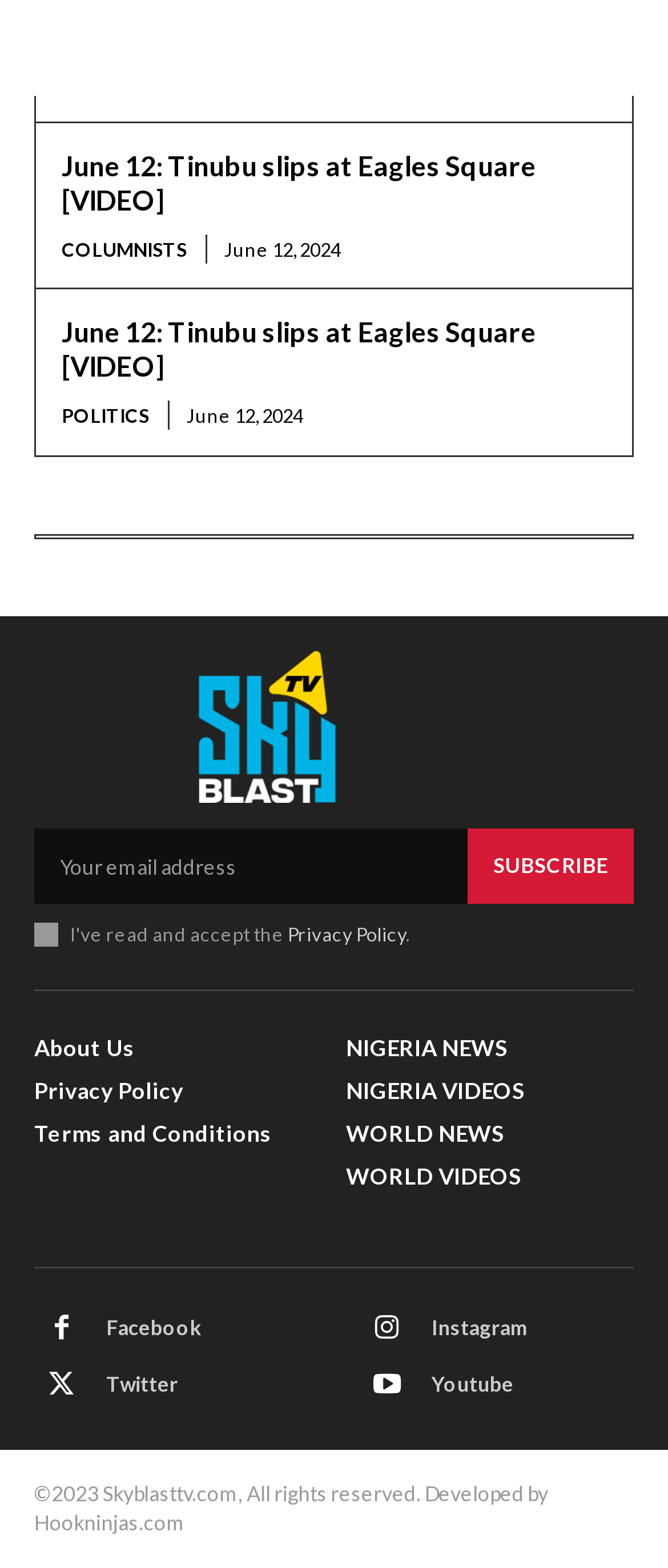Locate the bounding box coordinates of the clickable area to execute the instruction: "Subscribe with email". Provide the coordinates as four float numbers between 0 and 1, represented as [left, top, right, bottom].

[0.7, 0.528, 0.949, 0.577]